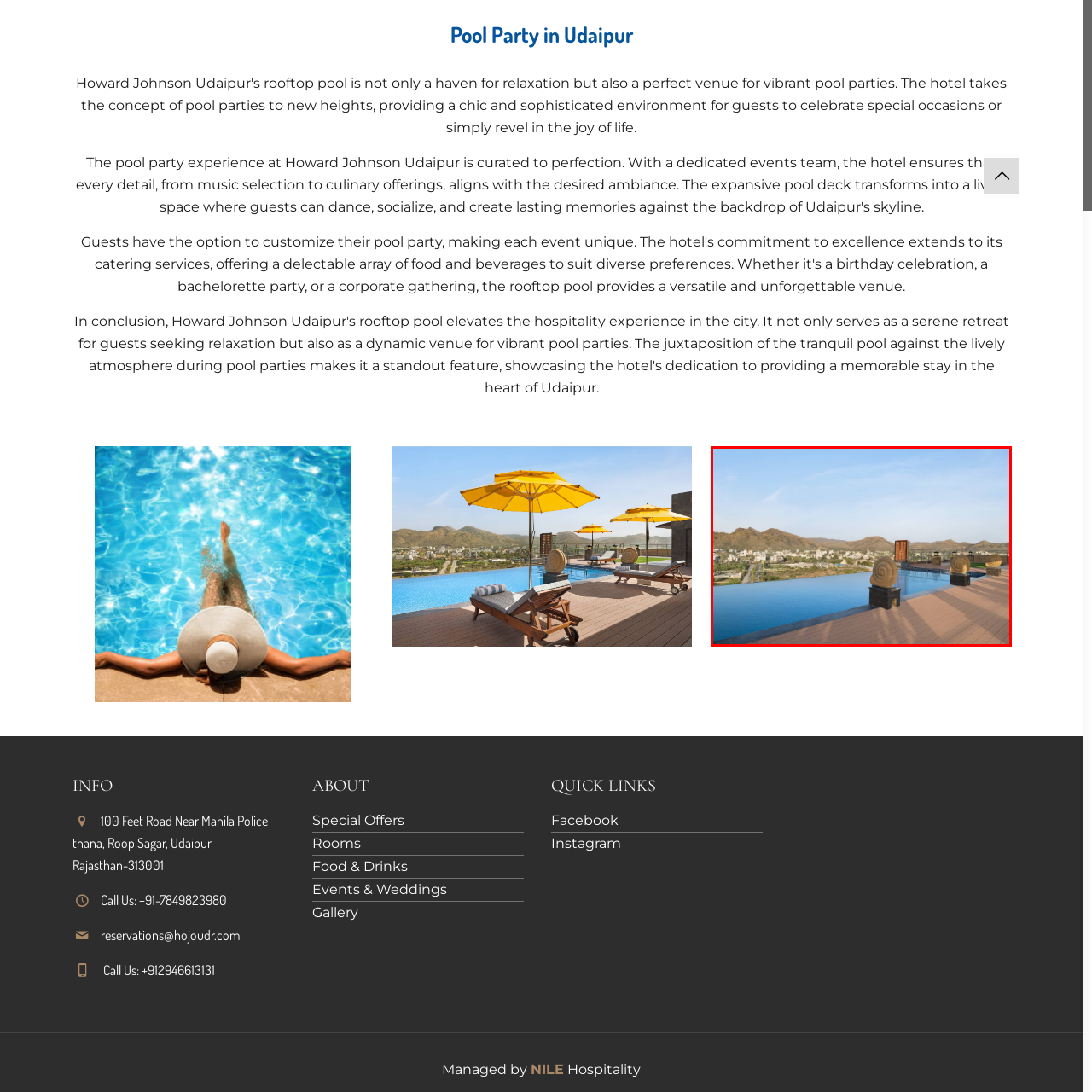Look closely at the image within the red-bordered box and thoroughly answer the question below, using details from the image: What type of sculptures are found at the edges of the pool?

The caption describes the sculptures at the edges of the pool as elegant spiral sculptures, which add a touch of artistic charm to the setting.